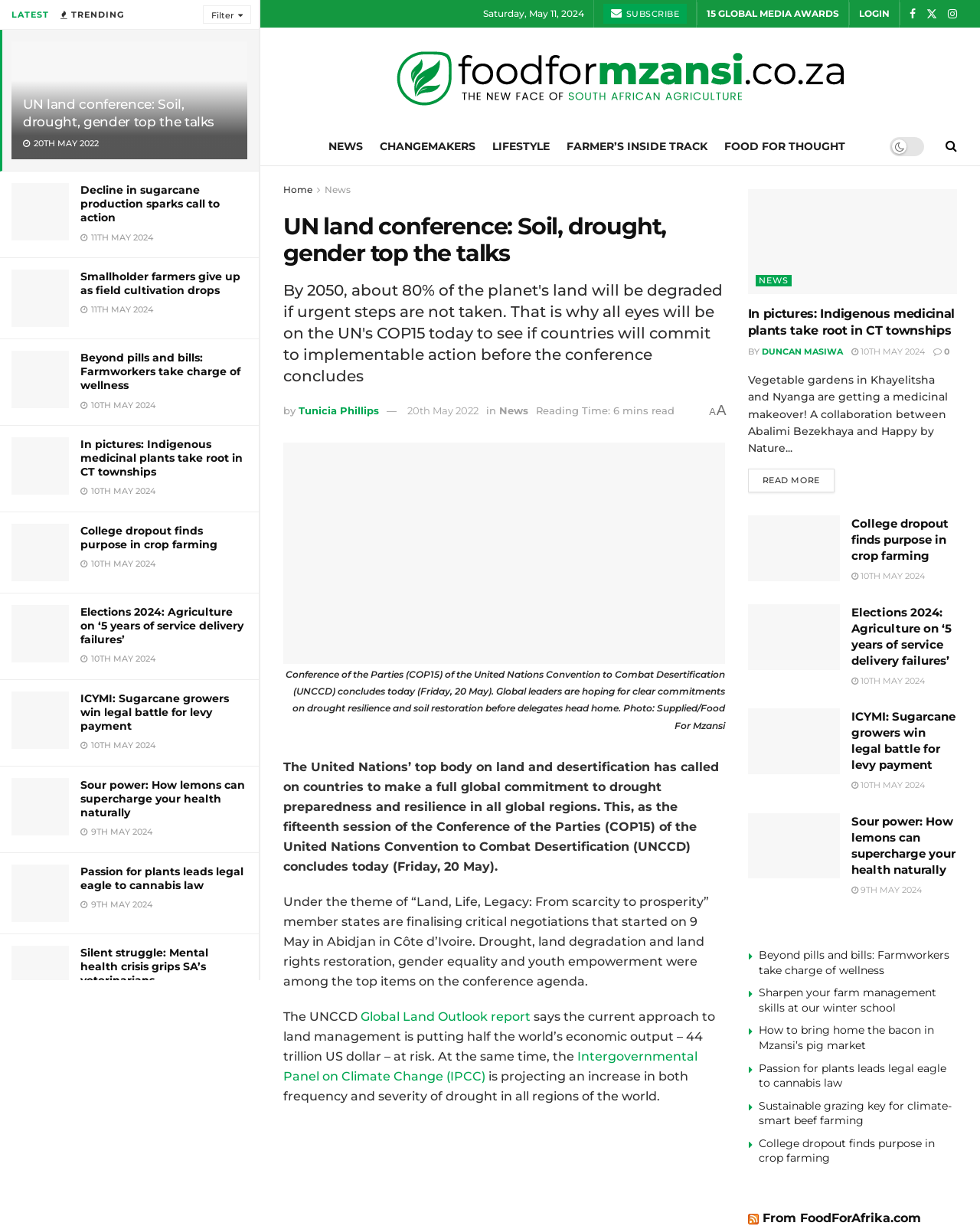Reply to the question below using a single word or brief phrase:
How many small-scale growers are dependent on the survival of the South African sugarcane industry?

21 000